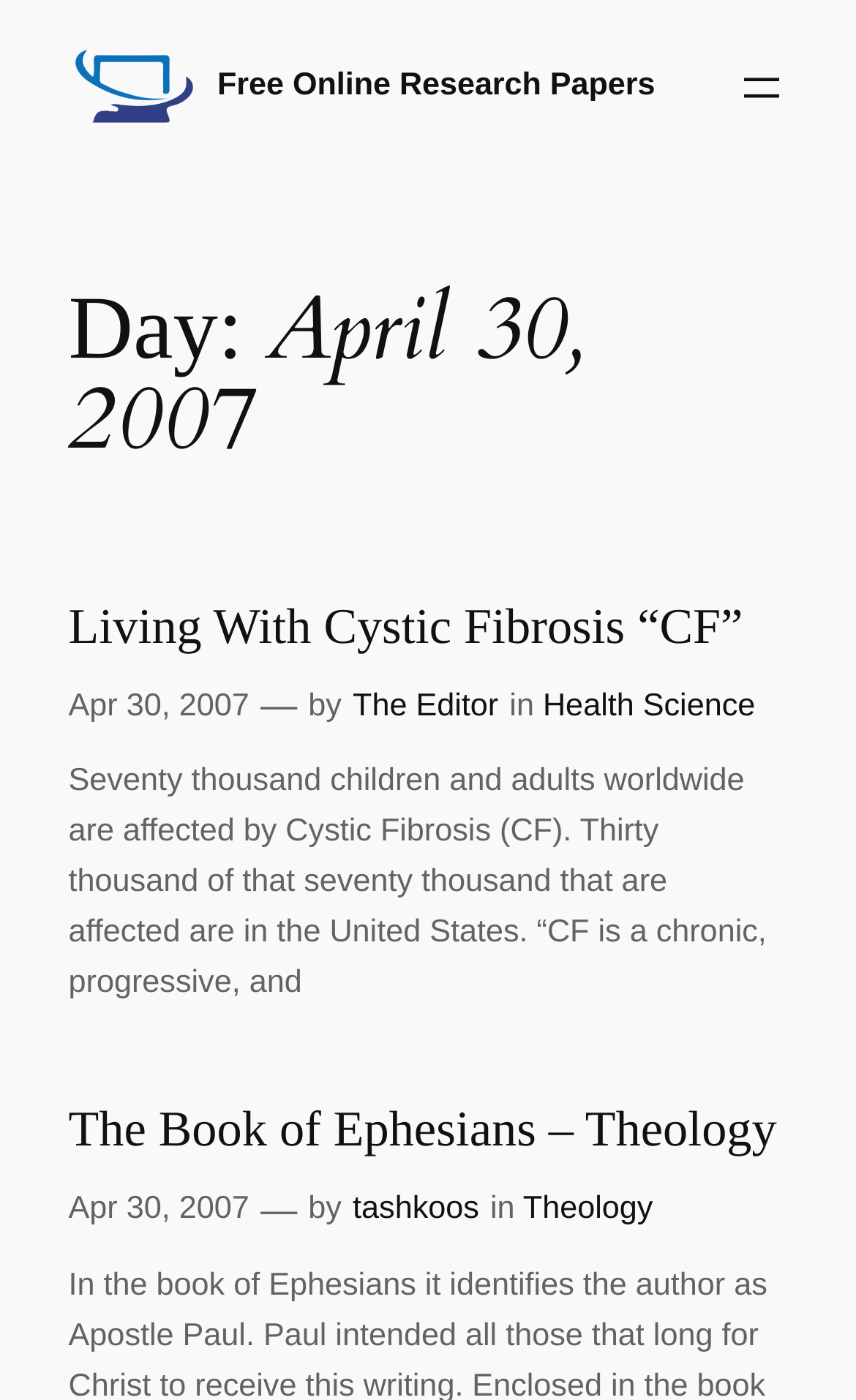Create an elaborate caption that covers all aspects of the webpage.

This webpage appears to be a blog or article page, with a focus on research papers. At the top, there is a prominent link and image with the text "Free Online Research Papers". Below this, there is a button to open a menu, which is located at the top right corner of the page.

The main content of the page is divided into two sections. The first section is headed by "Day: April 30, 2007" and features an article titled "Living With Cystic Fibrosis “CF”". This article has a link to the title, and below it, there is a timestamp, an author credited as "The Editor", and a category labeled as "Health Science". The article text describes the effects of Cystic Fibrosis, stating that 70,000 children and adults worldwide are affected, with 30,000 of those in the United States.

The second section is headed by "The Book of Ephesians – Theology" and features a similar layout to the first section, with a link to the title, a timestamp, an author credited as "tashkoos", and a category labeled as "Theology".